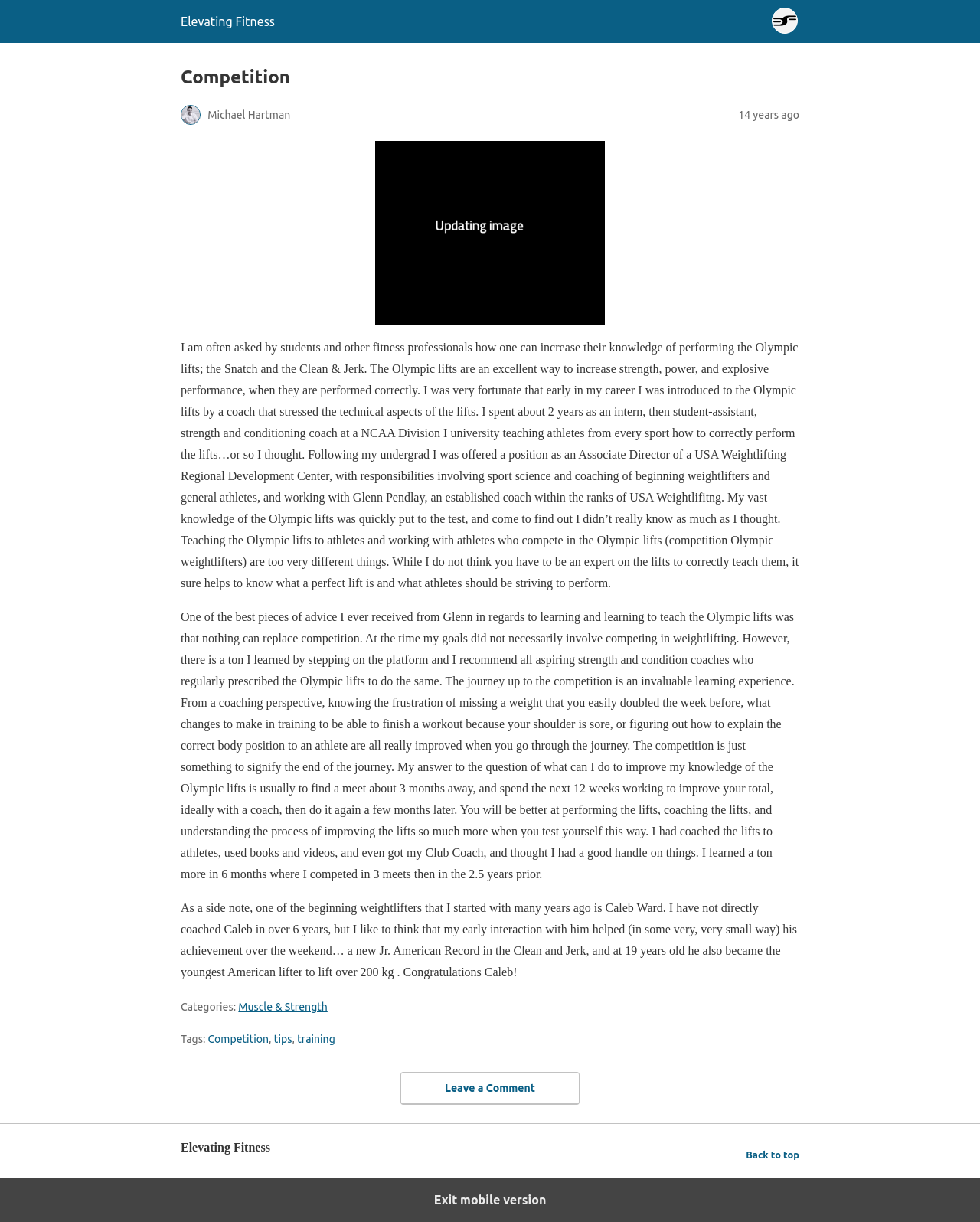Can you show the bounding box coordinates of the region to click on to complete the task described in the instruction: "Go back to top"?

[0.761, 0.937, 0.816, 0.953]